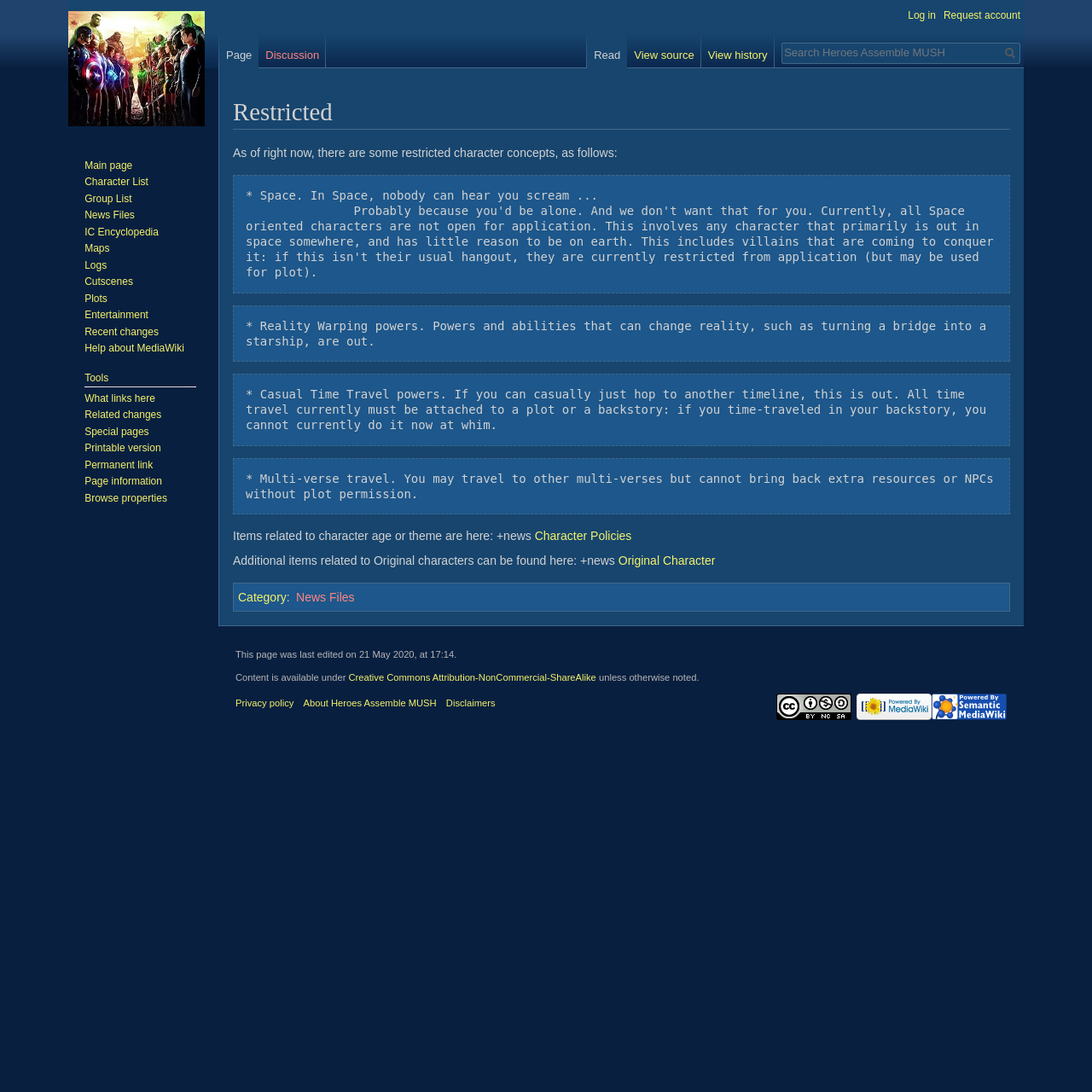Give a complete and precise description of the webpage's appearance.

The webpage is titled "Restricted - Heroes Assemble MUSH" and has a main content area that takes up most of the page. At the top of the page, there is a heading that reads "Restricted" and two links to "Jump to navigation" and "Jump to search". Below this, there is a paragraph of text that explains that certain character concepts are restricted, followed by a list of three specific restrictions: reality warping powers, casual time travel powers, and multi-verse travel.

To the right of this list, there are two links: "Character Policies" and "Original Character". Below these links, there are three more links: "Category", "News Files", and another "News Files" link.

In the top-right corner of the page, there is a navigation menu with links to "Personal tools", "Namespaces", and "Views". The "Personal tools" menu has links to "Log in" and "Request account". The "Namespaces" menu has links to "Page" and "Discussion". The "Views" menu has links to "Read", "View source", and "View history".

In the top-left corner of the page, there is a link to "Visit the main page". Below this, there is a navigation menu with links to various pages, including "Main page", "Character List", "Group List", and others.

At the bottom of the page, there is a section with information about the page, including when it was last edited and a link to the page's history. There are also links to "Privacy policy", "About Heroes Assemble MUSH", and "Disclaimers". Additionally, there are three links to Creative Commons licenses, each with an accompanying image. Finally, there are links to "Powered by MediaWiki" and "Powered by Semantic MediaWiki", each with an accompanying image.